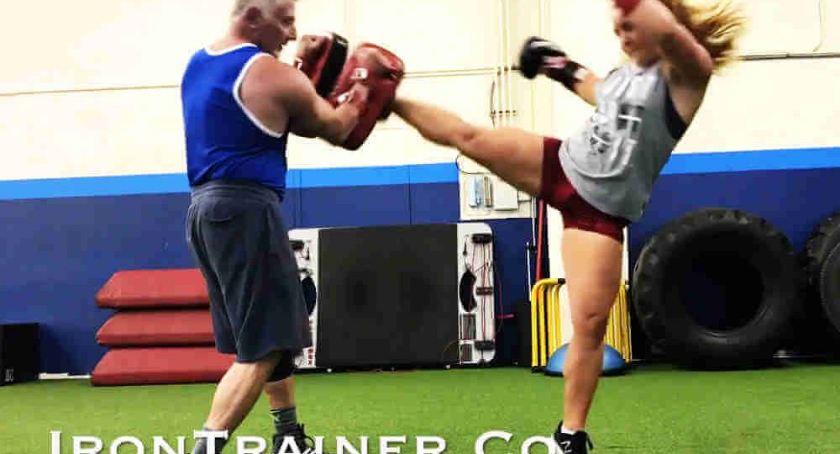Give a thorough explanation of the image.

In a dynamic training session at Iron Trainer Co., a dedicated kickboxing instructor is demonstrating a roundhouse kick with a client, showcasing the intensity and focus of their workout. The coach, positioned on the left, is wearing a blue tank top and is holding protective pads, preparing to receive the kick from the athlete on the right. She is fully engaged, sporting a gray tank top and red shorts, with her leg elevated as she strikes the pads with power and precision. The training area features a vibrant green turf floor, surrounded by various training equipment, emphasizing the energetic environment conducive to personal growth and fitness. The scene encapsulates the essence of kickboxing training in Las Vegas, highlighting not only the physical exertion but also the professional guidance offered by experienced trainers.